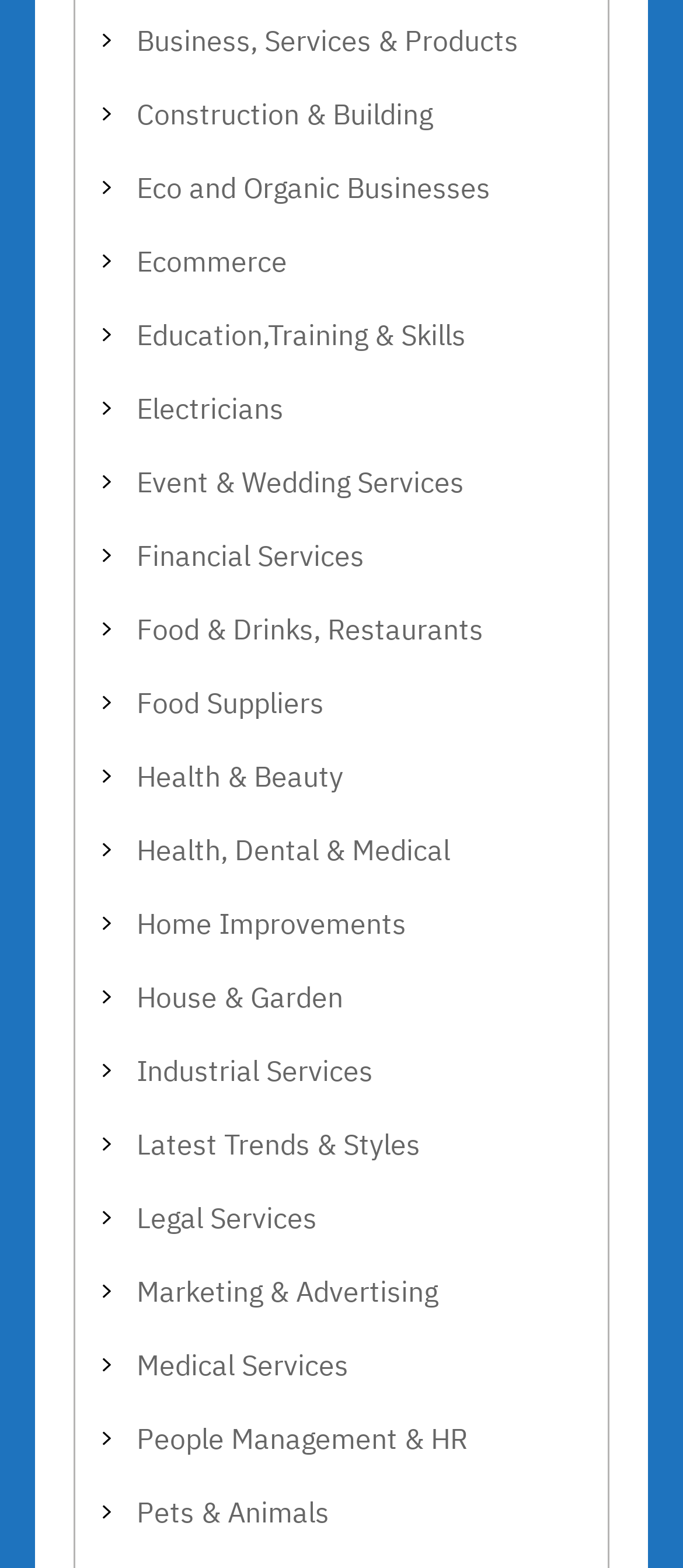Please specify the bounding box coordinates of the clickable section necessary to execute the following command: "View Eco and Organic Businesses".

[0.2, 0.108, 0.718, 0.131]